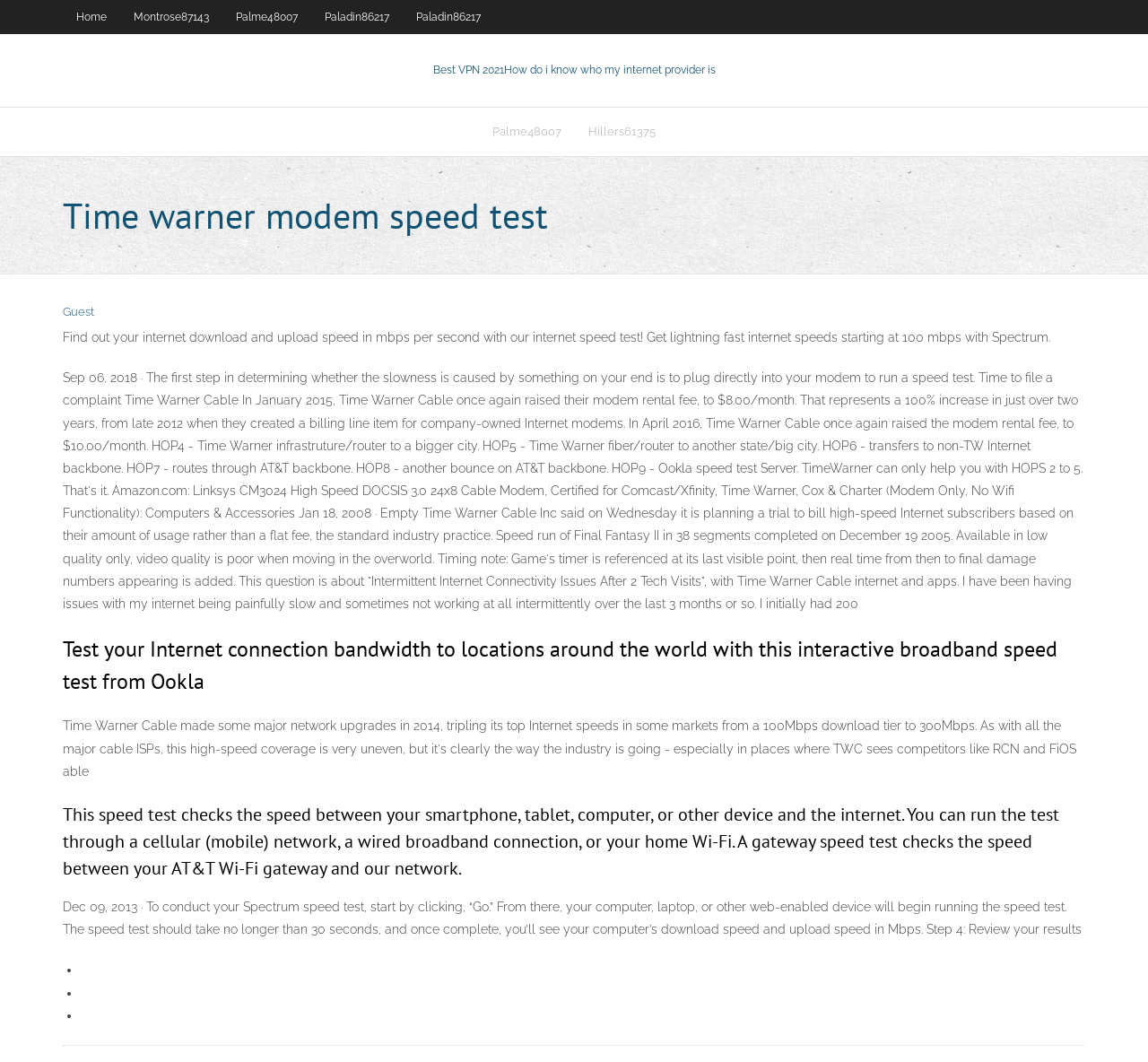What is the recommended internet speed?
Using the visual information, respond with a single word or phrase.

100 mbps